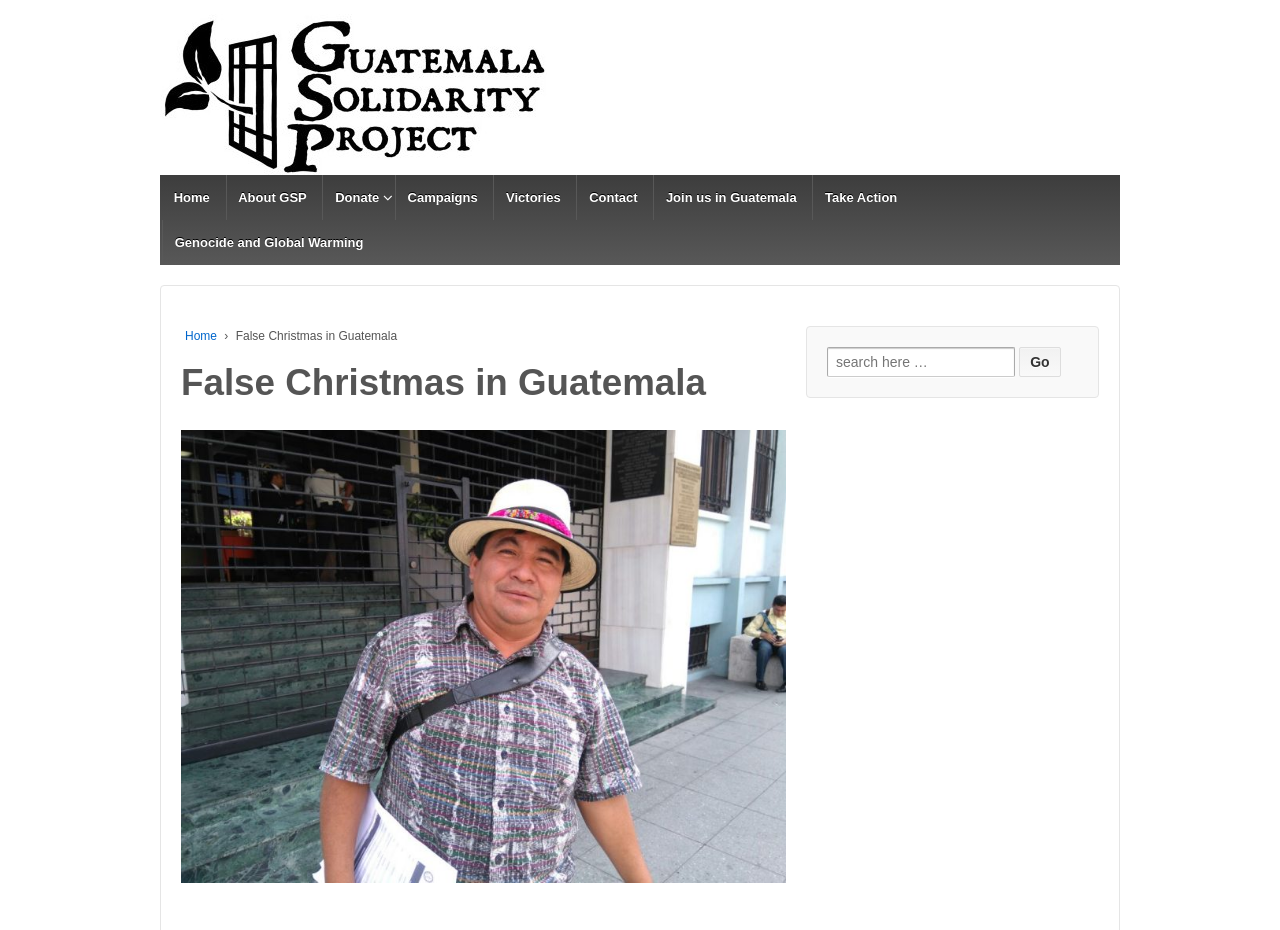Give a short answer using one word or phrase for the question:
How many navigation links are available?

9